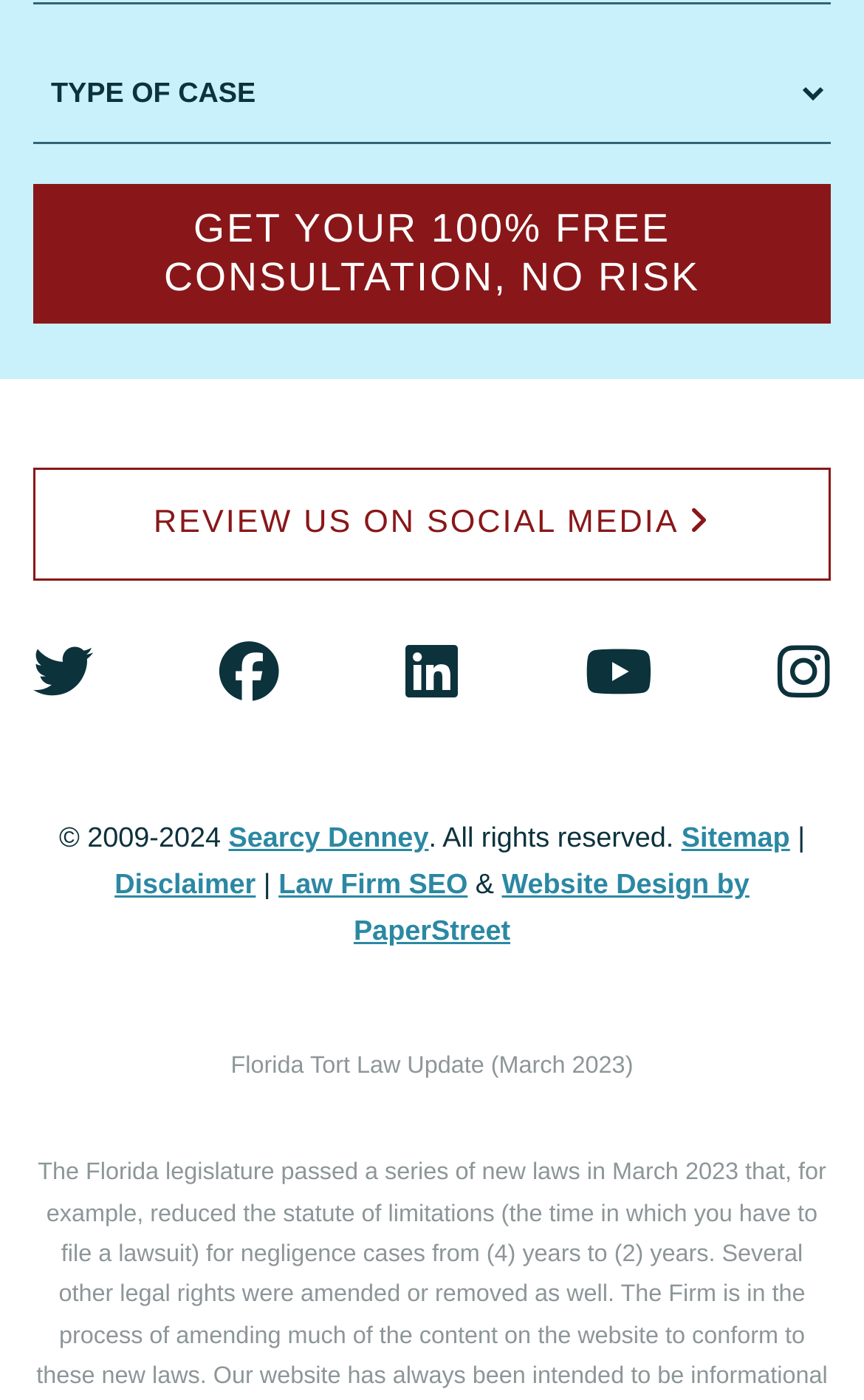What social media platforms can users review Searcy Denney on?
Analyze the screenshot and provide a detailed answer to the question.

The webpage contains links to various social media platforms, including Twitter, Facebook, LinkedIn, YouTube, and Instagram, with a caption 'REVIEW US ON SOCIAL MEDIA'. This indicates that users can review Searcy Denney on these platforms.